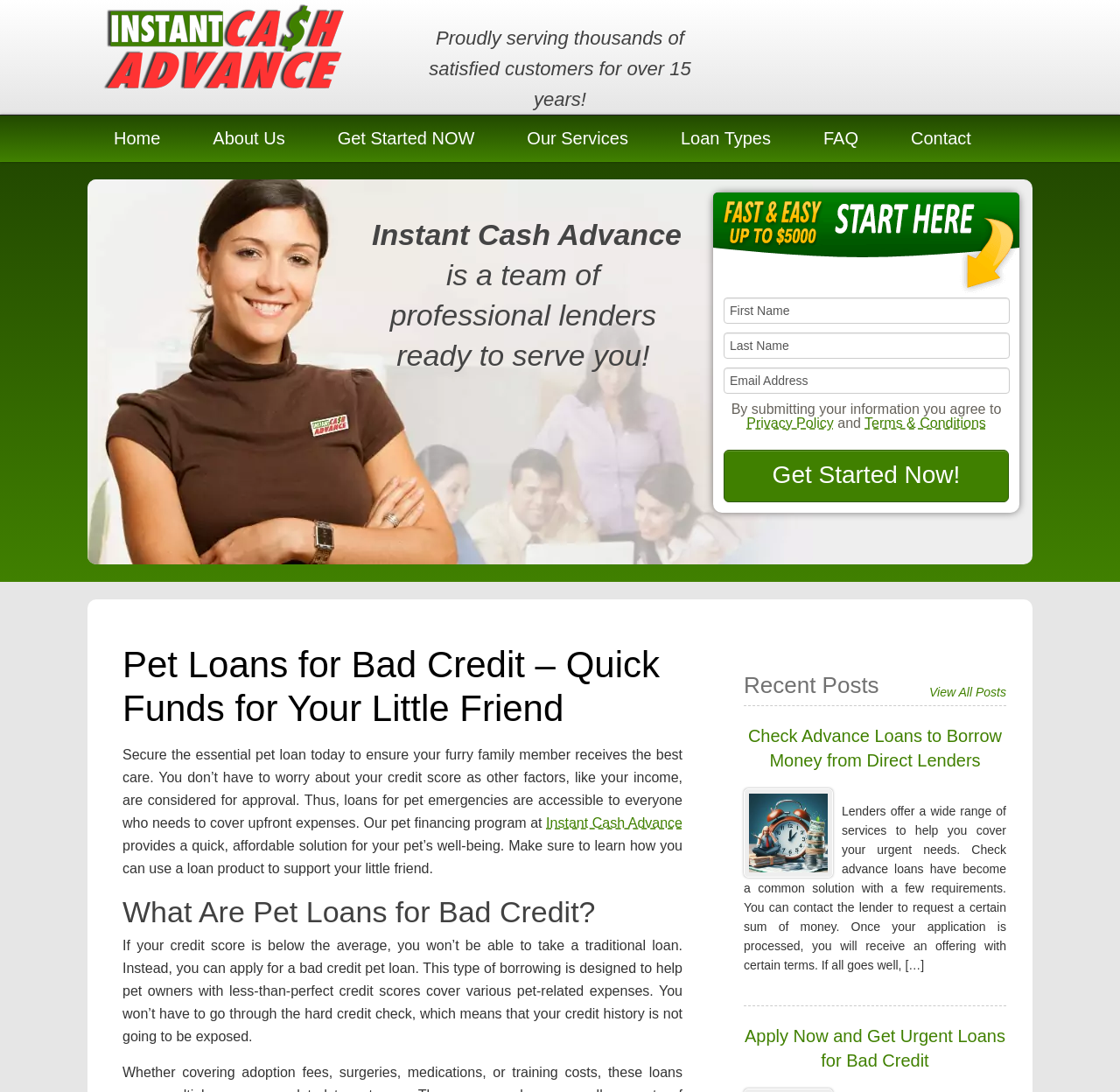What type of loan is being offered?
Using the information from the image, give a concise answer in one word or a short phrase.

Bad credit pet loan